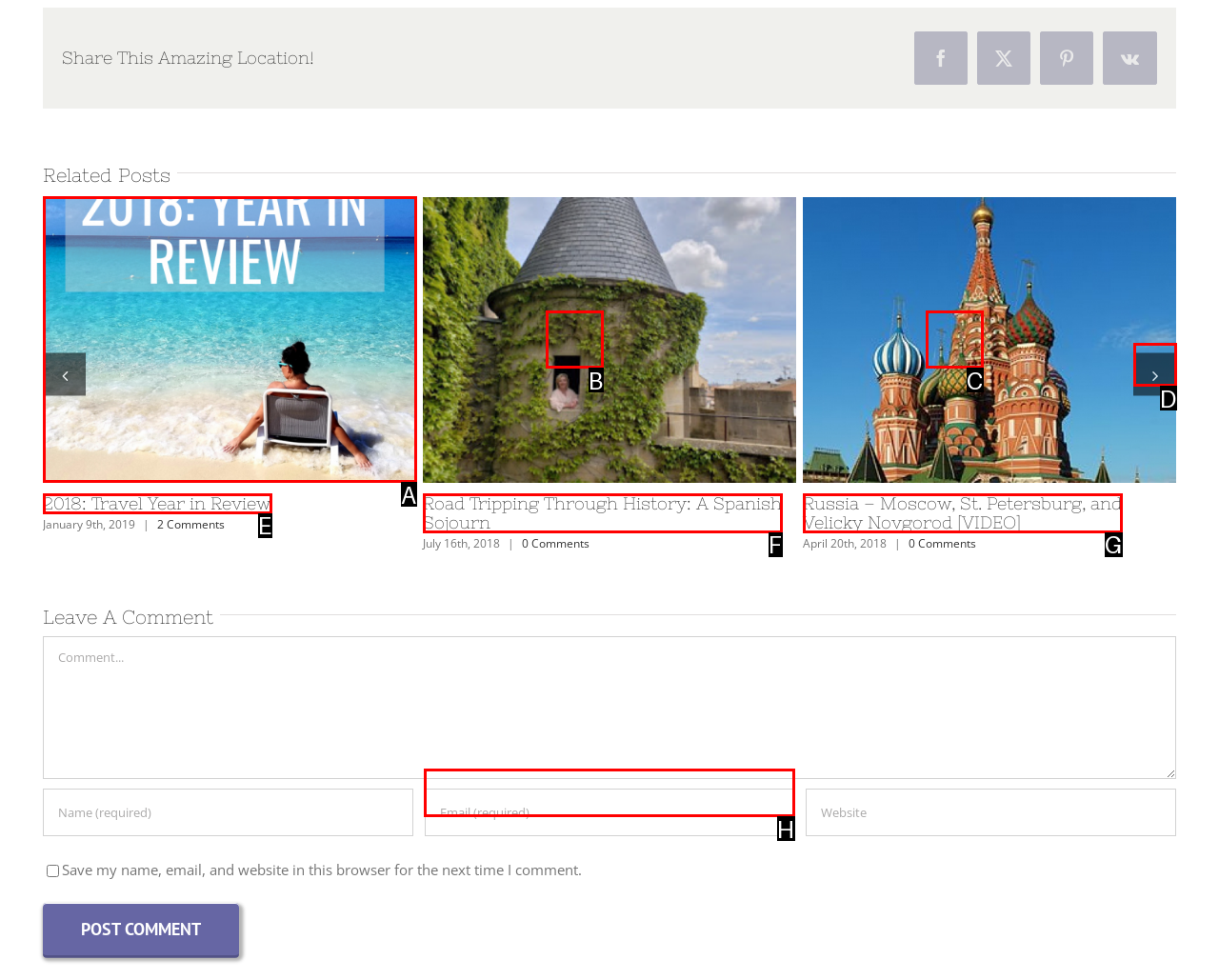Match the following description to the correct HTML element: 2018: Travel Year in Review Indicate your choice by providing the letter.

E